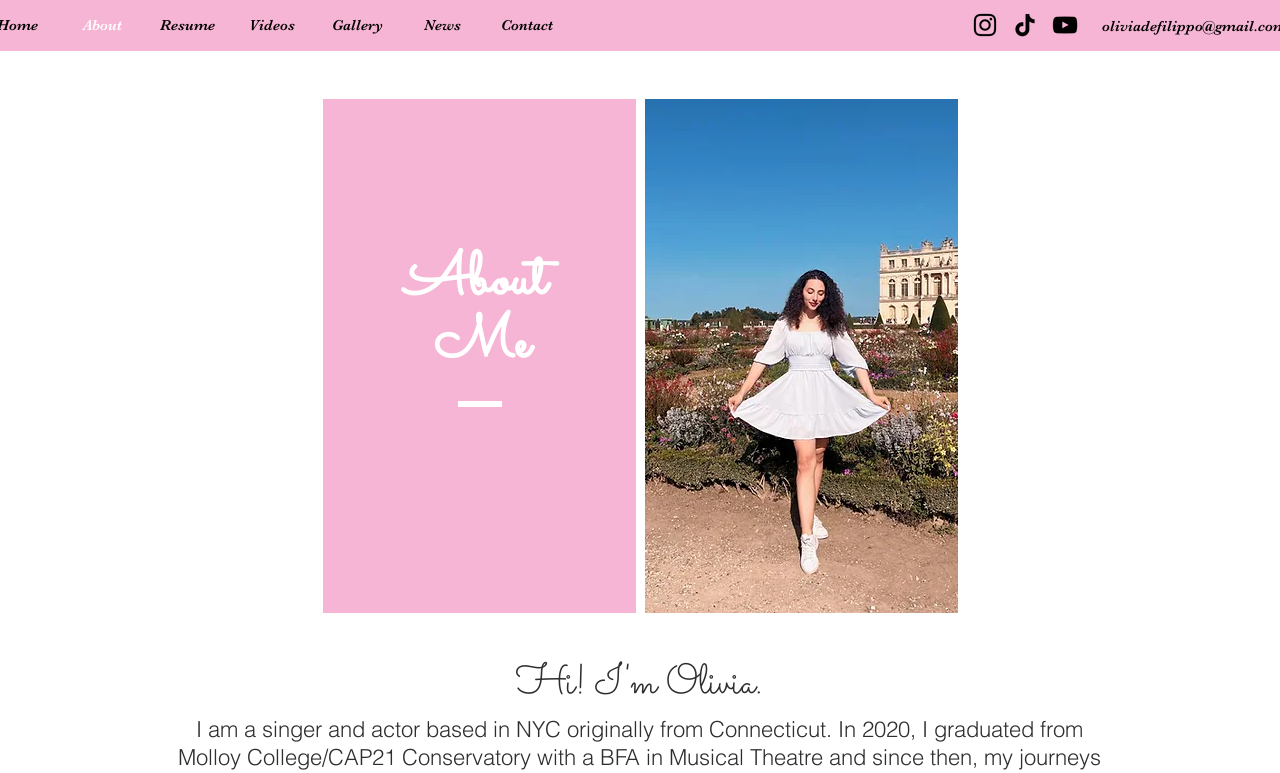Answer the question with a single word or phrase: 
How many social media links are there?

3